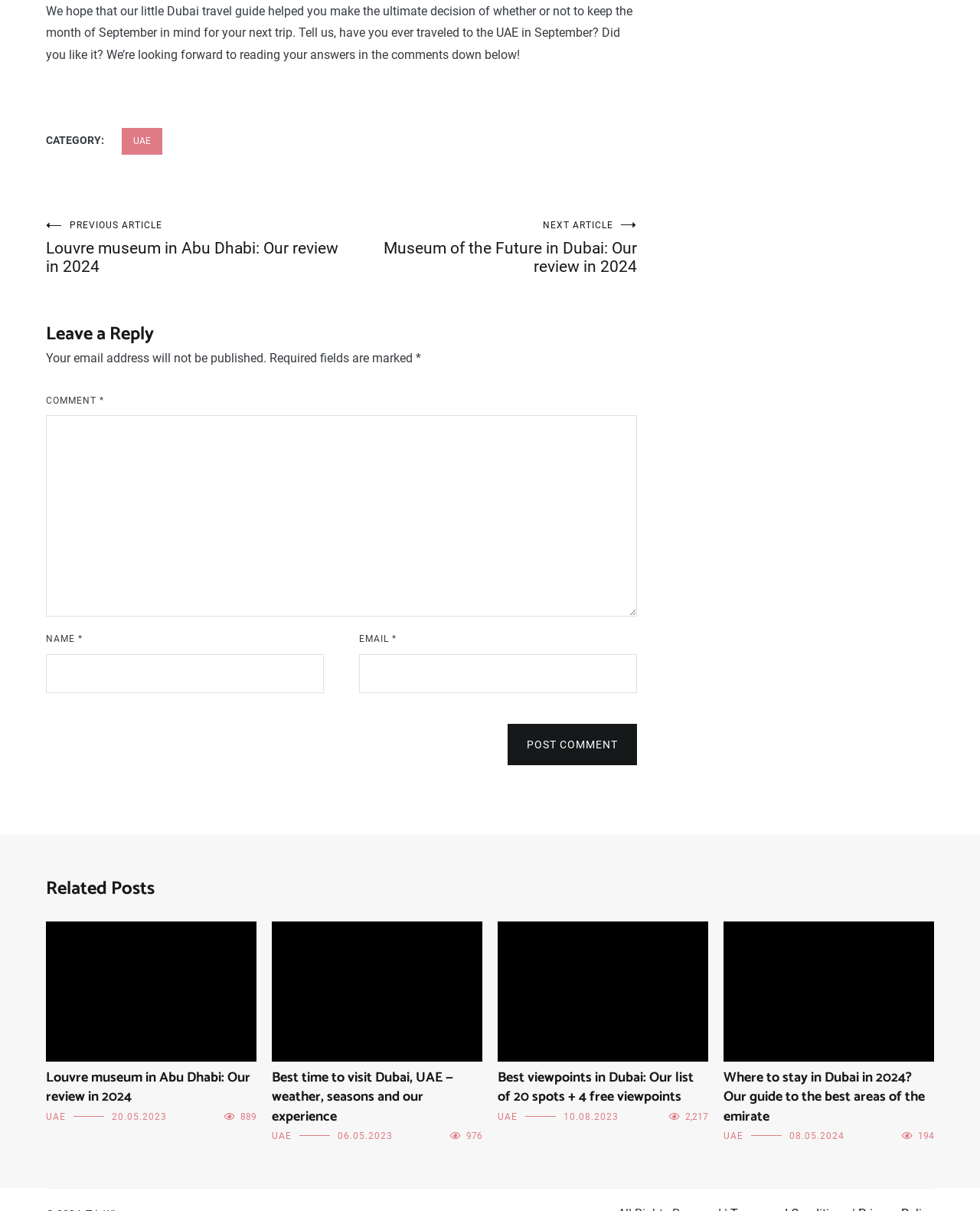Can you specify the bounding box coordinates for the region that should be clicked to fulfill this instruction: "Post a comment".

[0.518, 0.598, 0.65, 0.632]